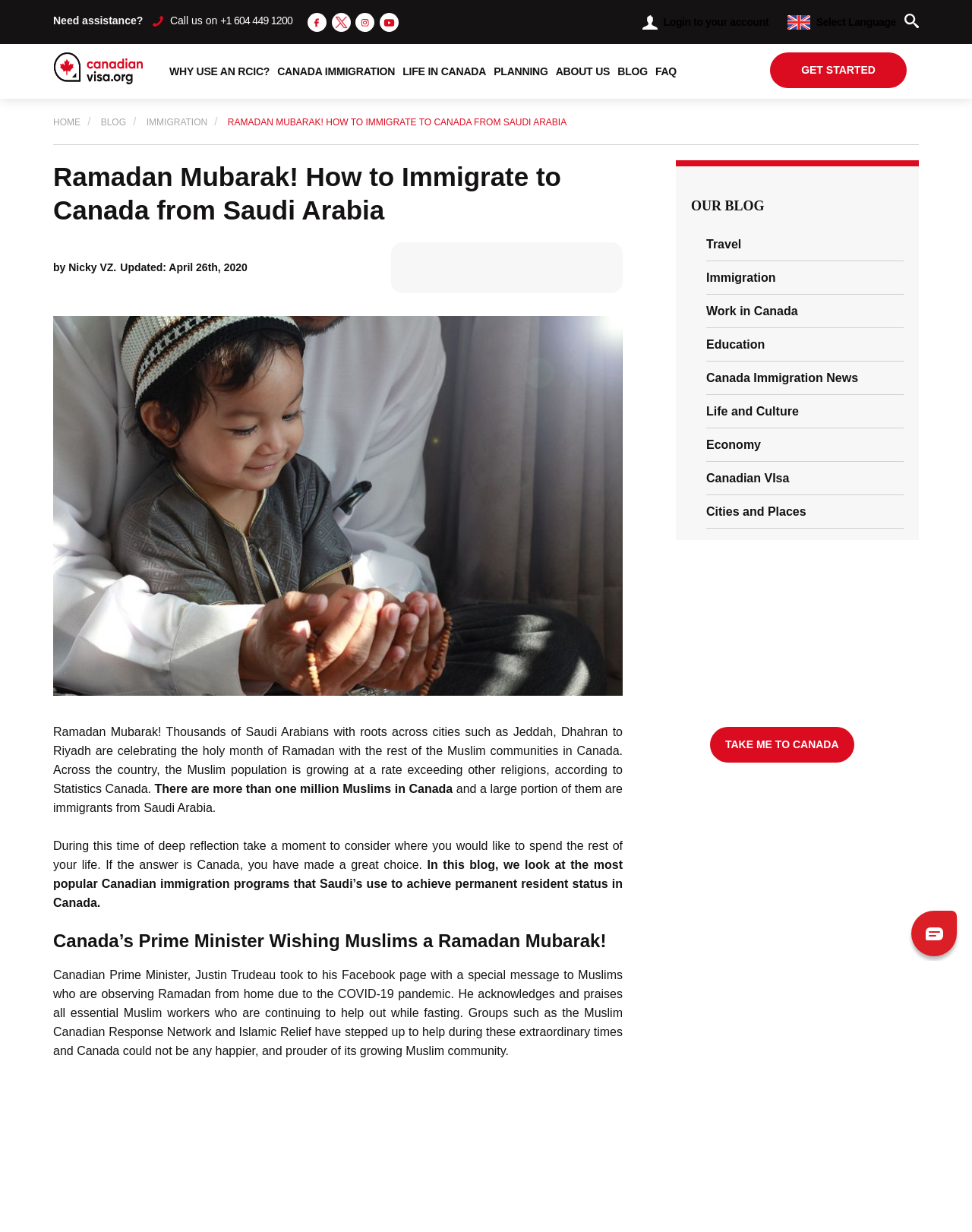Identify the bounding box coordinates for the UI element described as follows: "Canadian VIsa". Ensure the coordinates are four float numbers between 0 and 1, formatted as [left, top, right, bottom].

[0.727, 0.383, 0.812, 0.393]